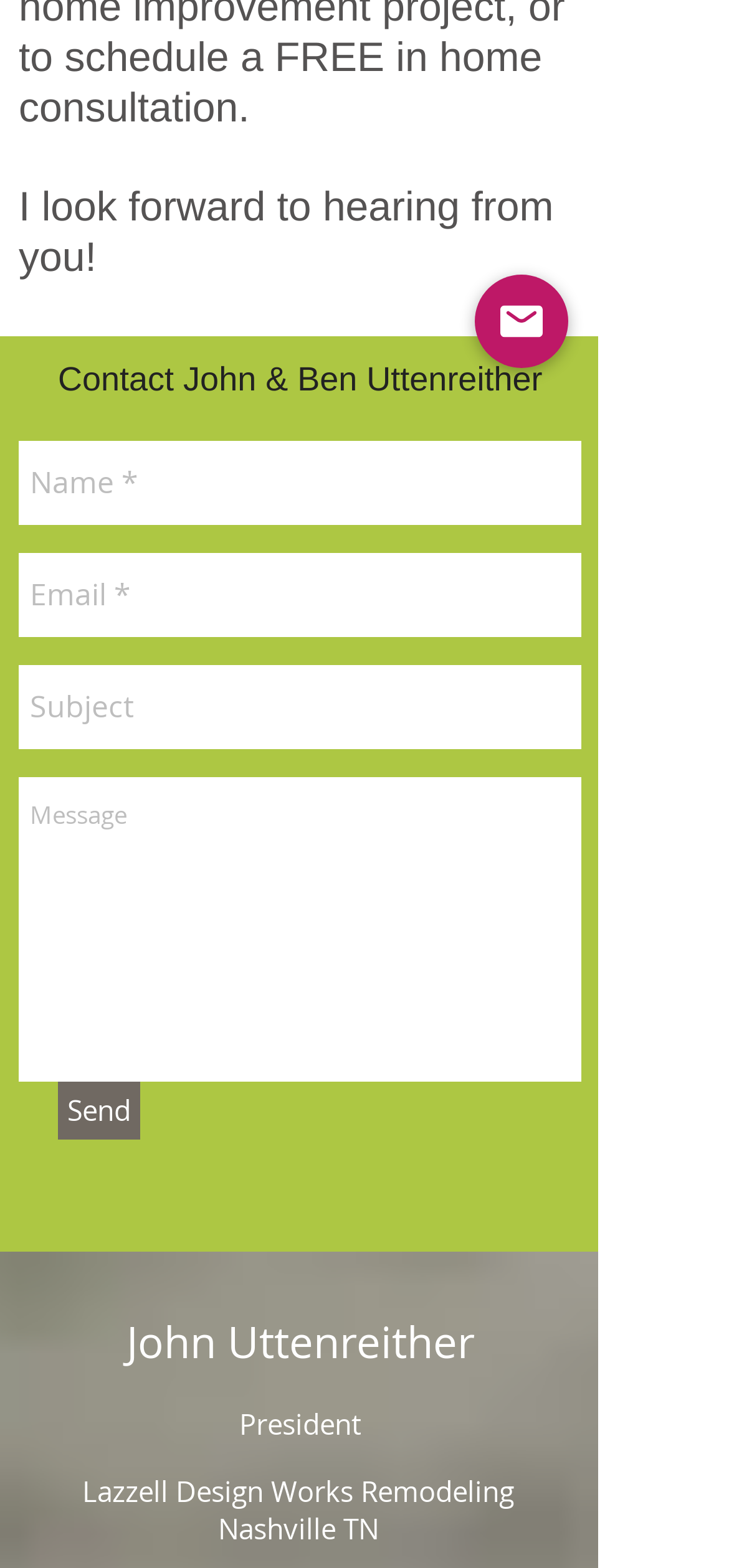Extract the bounding box coordinates for the HTML element that matches this description: "aria-label="Email *" name="email" placeholder="Email *"". The coordinates should be four float numbers between 0 and 1, i.e., [left, top, right, bottom].

[0.026, 0.353, 0.797, 0.406]